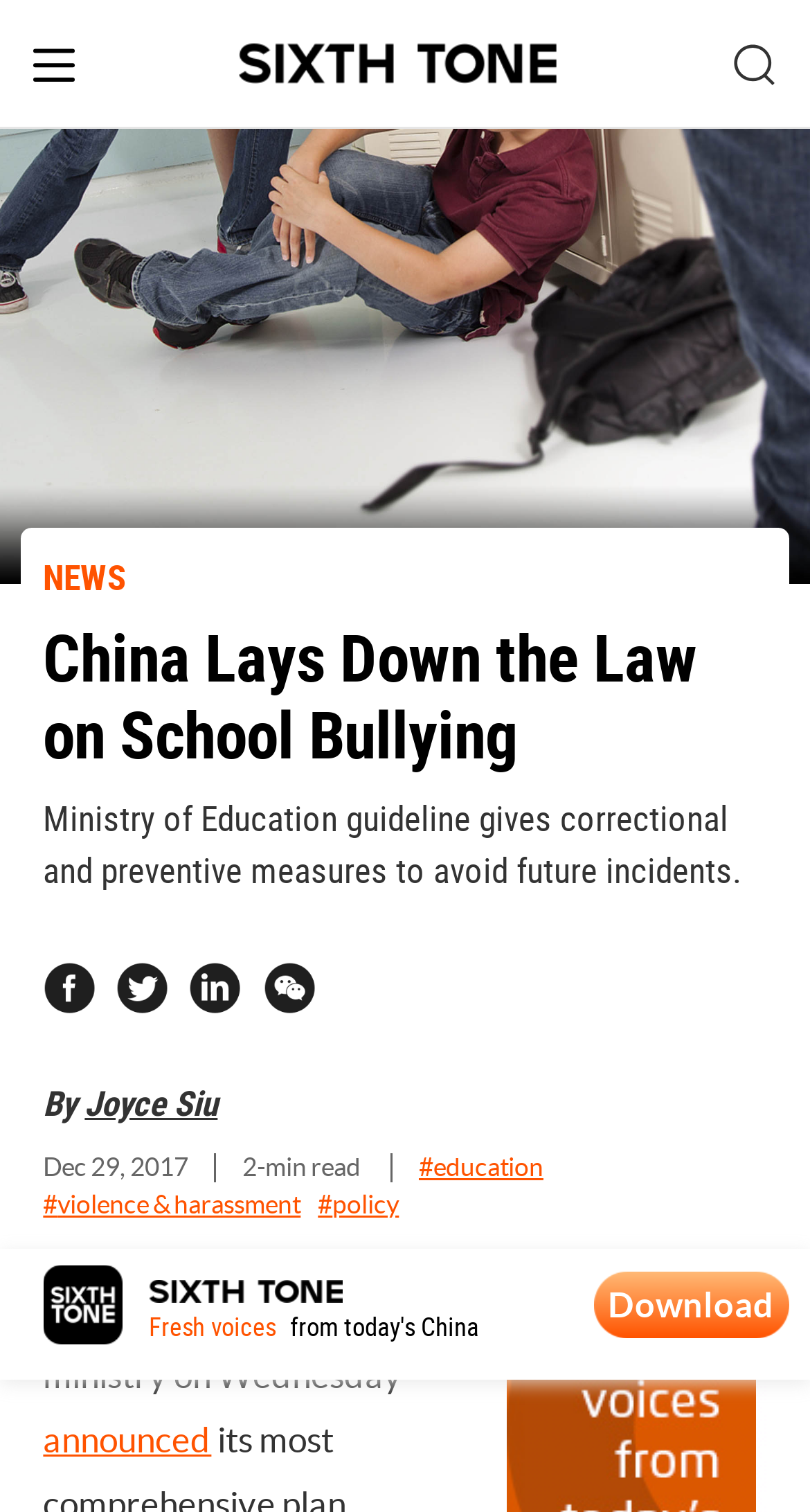Using the webpage screenshot, find the UI element described by VOICES & OPINION. Provide the bounding box coordinates in the format (top-left x, top-left y, bottom-right x, bottom-right y), ensuring all values are floating point numbers between 0 and 1.

[0.252, 0.308, 0.748, 0.355]